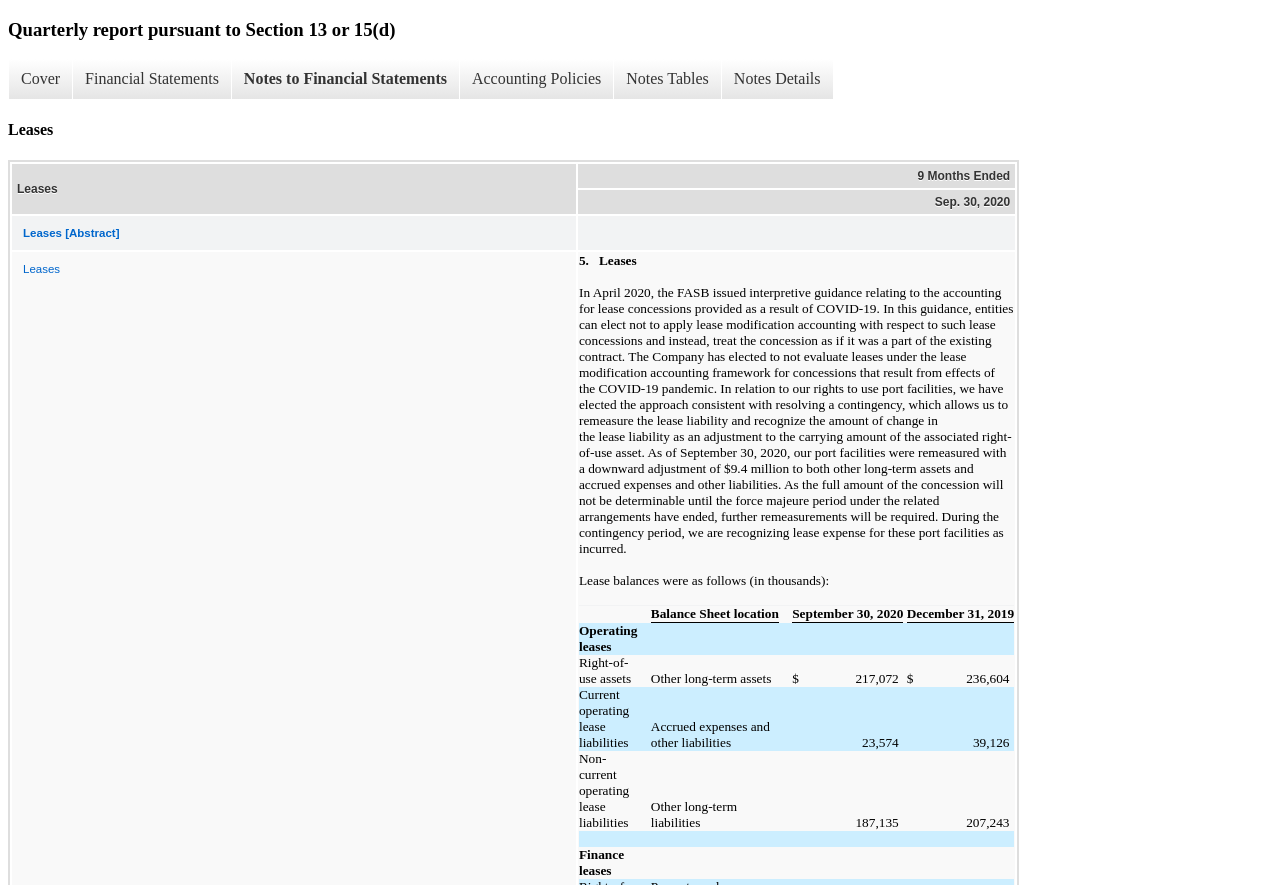What is the report type?
Using the information from the image, provide a comprehensive answer to the question.

The report type can be determined by looking at the heading 'Quarterly report pursuant to Section 13 or 15(d)' at the top of the webpage, which indicates that the report is a quarterly report.